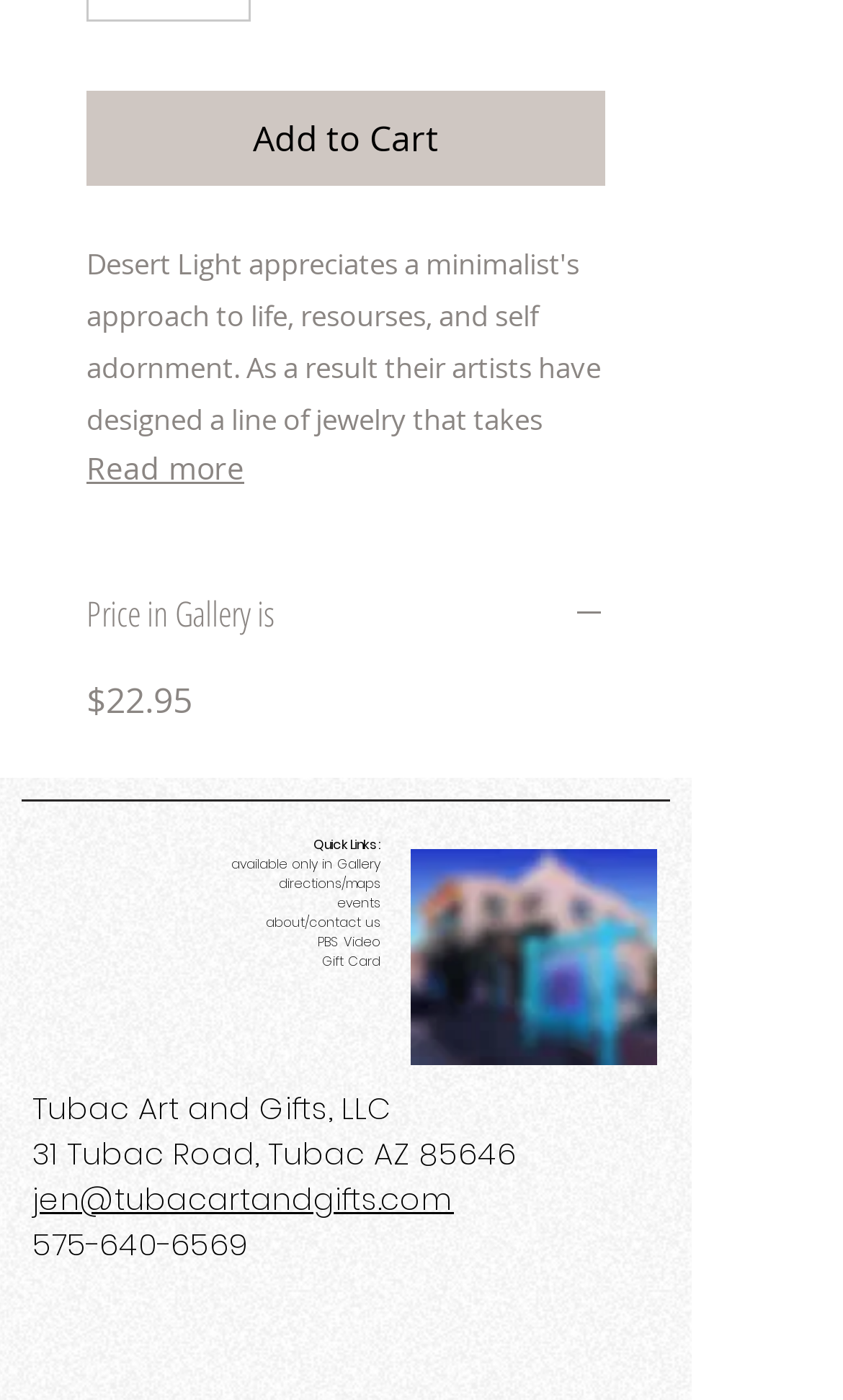Indicate the bounding box coordinates of the element that needs to be clicked to satisfy the following instruction: "Read more about the product". The coordinates should be four float numbers between 0 and 1, i.e., [left, top, right, bottom].

[0.103, 0.318, 0.718, 0.352]